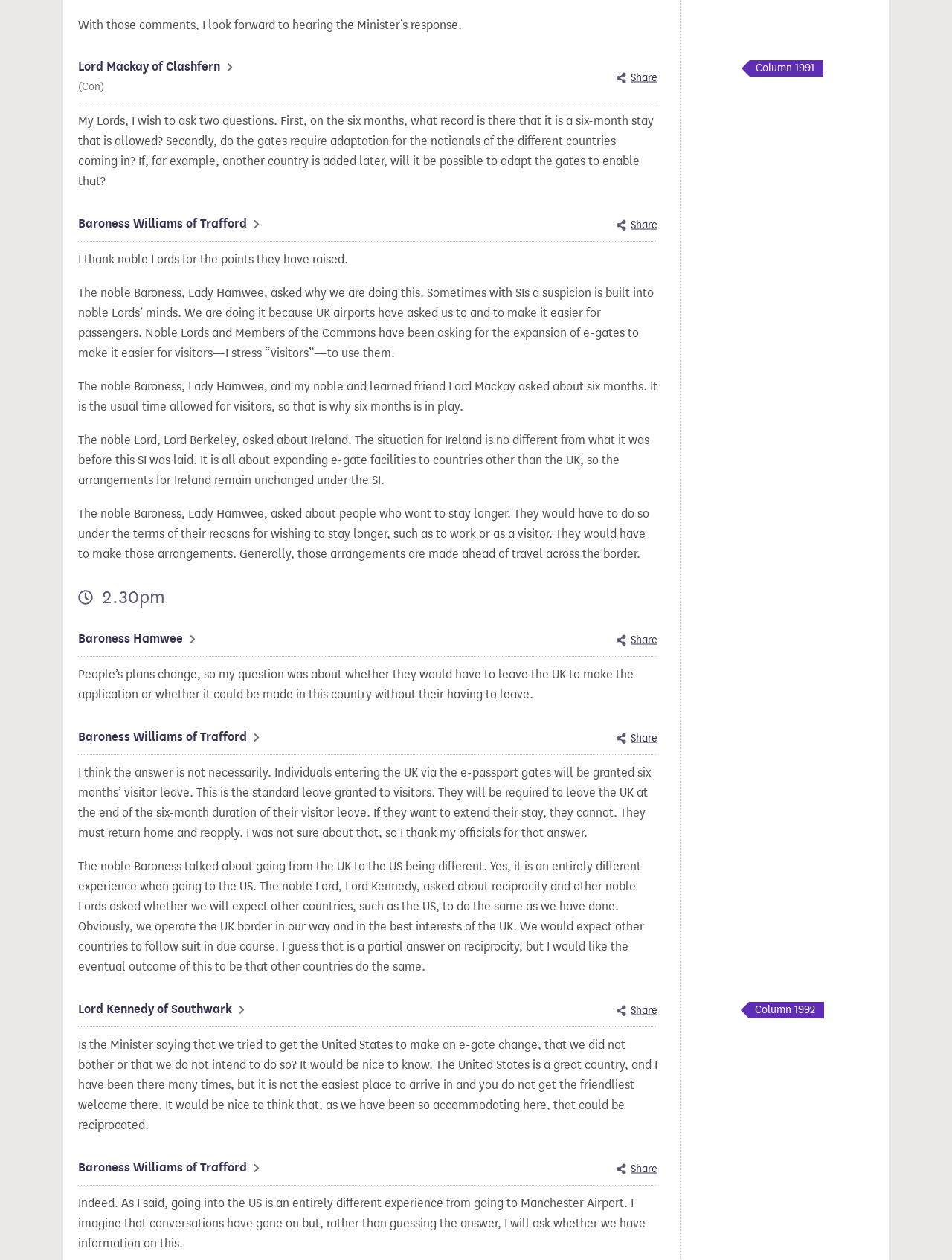Bounding box coordinates should be in the format (top-left x, top-left y, bottom-right x, bottom-right y) and all values should be floating point numbers between 0 and 1. Determine the bounding box coordinate for the UI element described as: Baroness Hamwee

[0.082, 0.499, 0.205, 0.515]